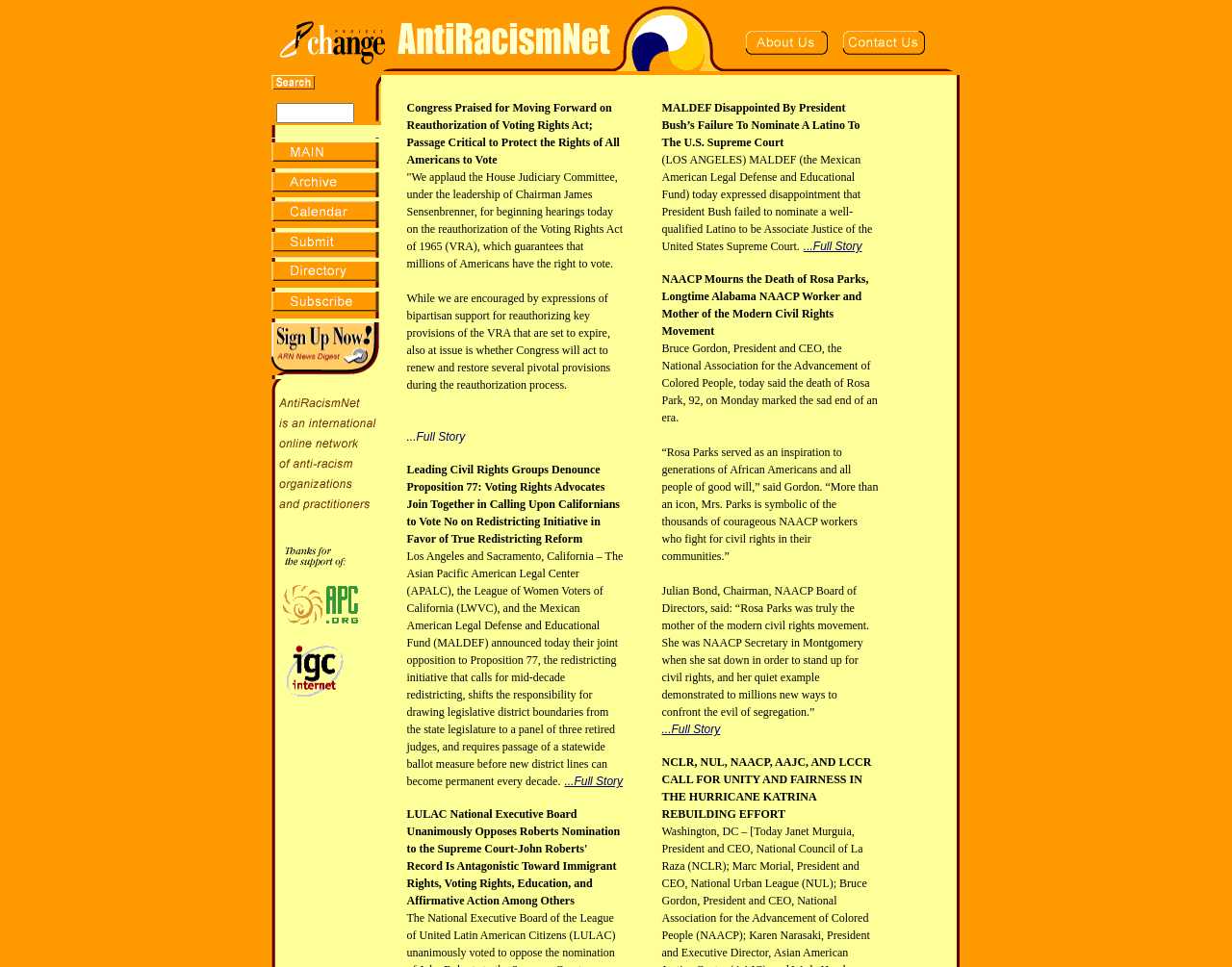Using the format (top-left x, top-left y, bottom-right x, bottom-right y), provide the bounding box coordinates for the described UI element. All values should be floating point numbers between 0 and 1: ...Full Story

[0.652, 0.248, 0.7, 0.262]